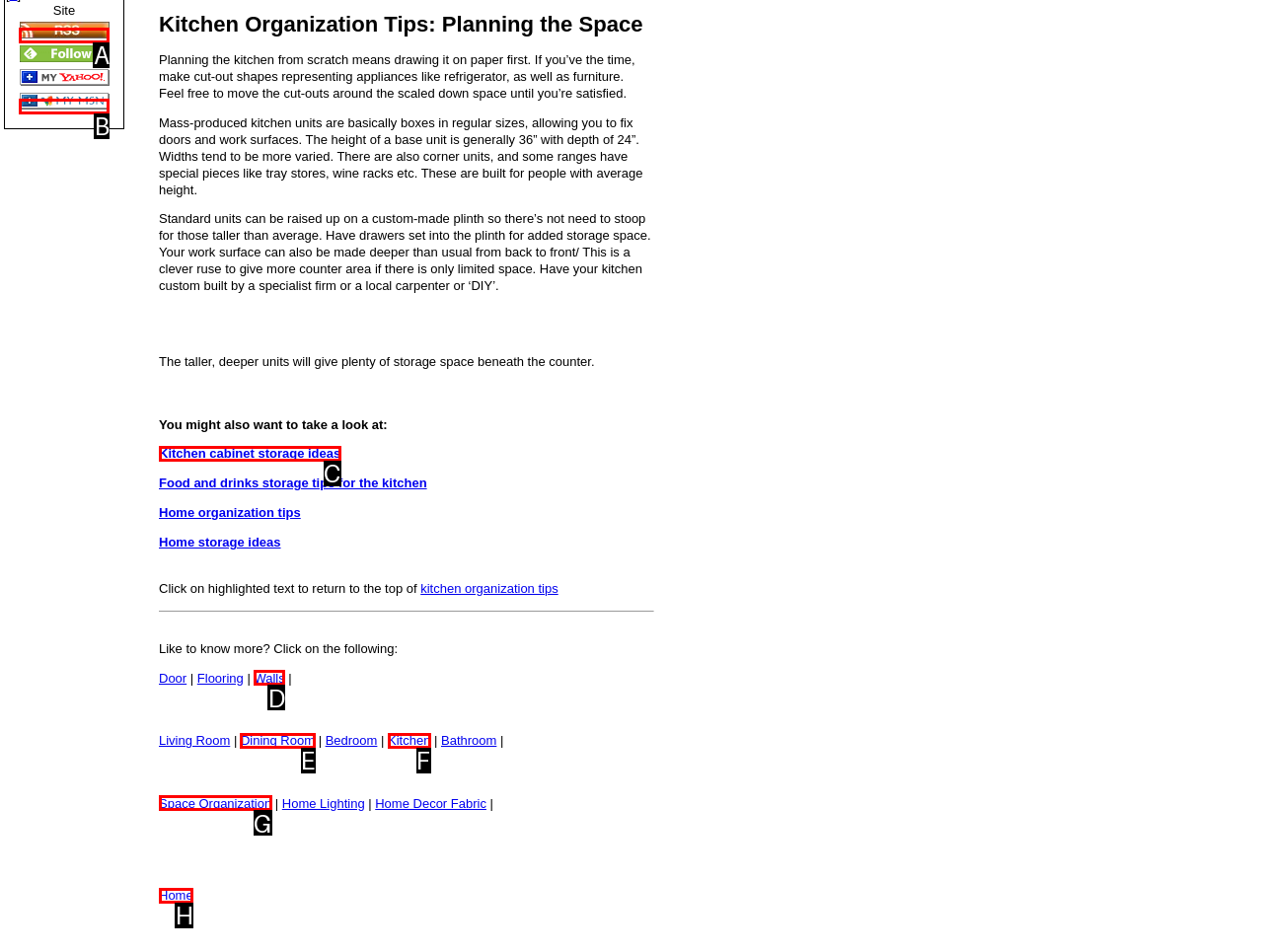Using the description: alt="Add to My MSN", find the corresponding HTML element. Provide the letter of the matching option directly.

B